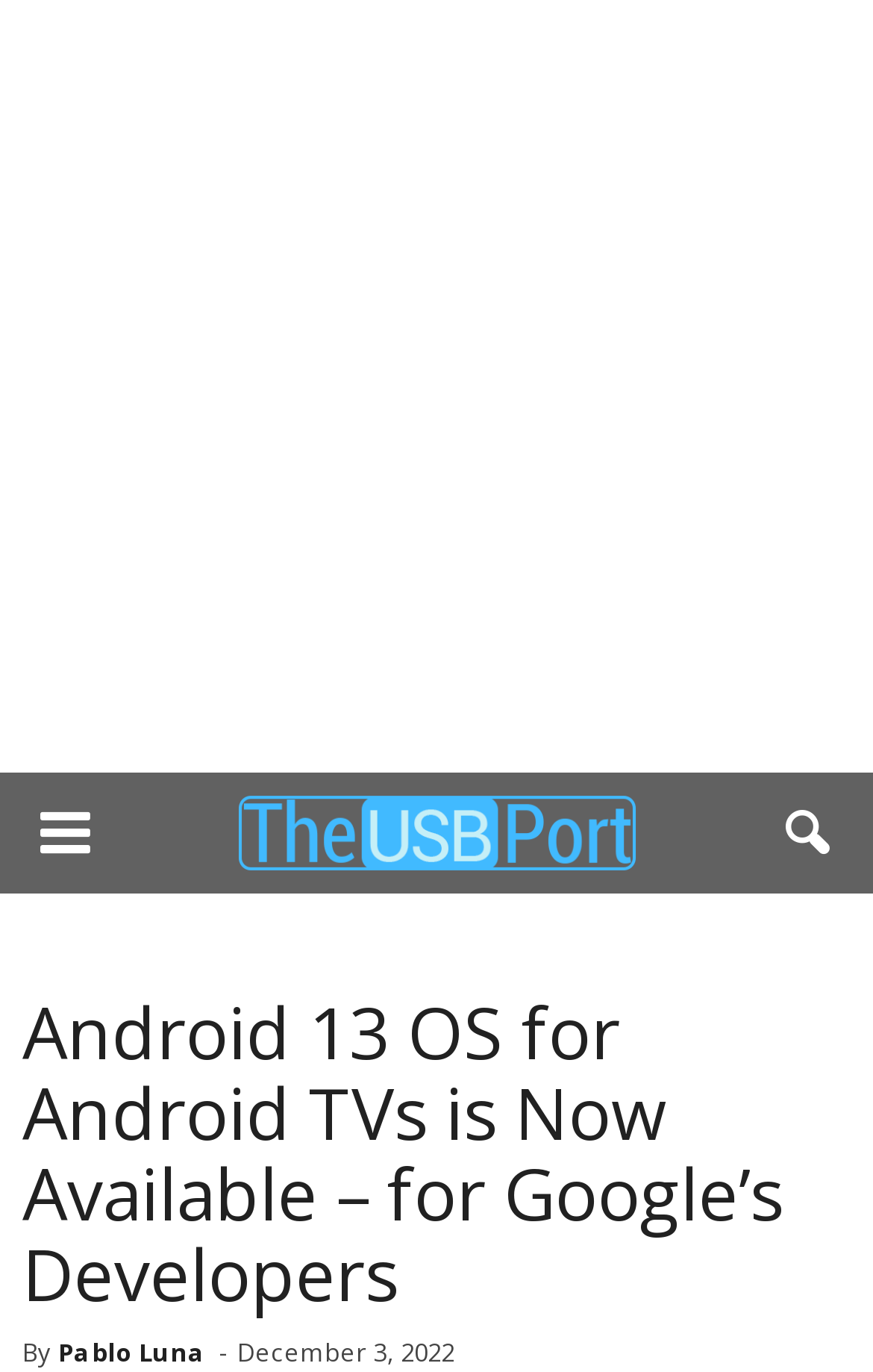Please extract the primary headline from the webpage.

Android 13 OS for Android TVs is Now Available – for Google’s Developers